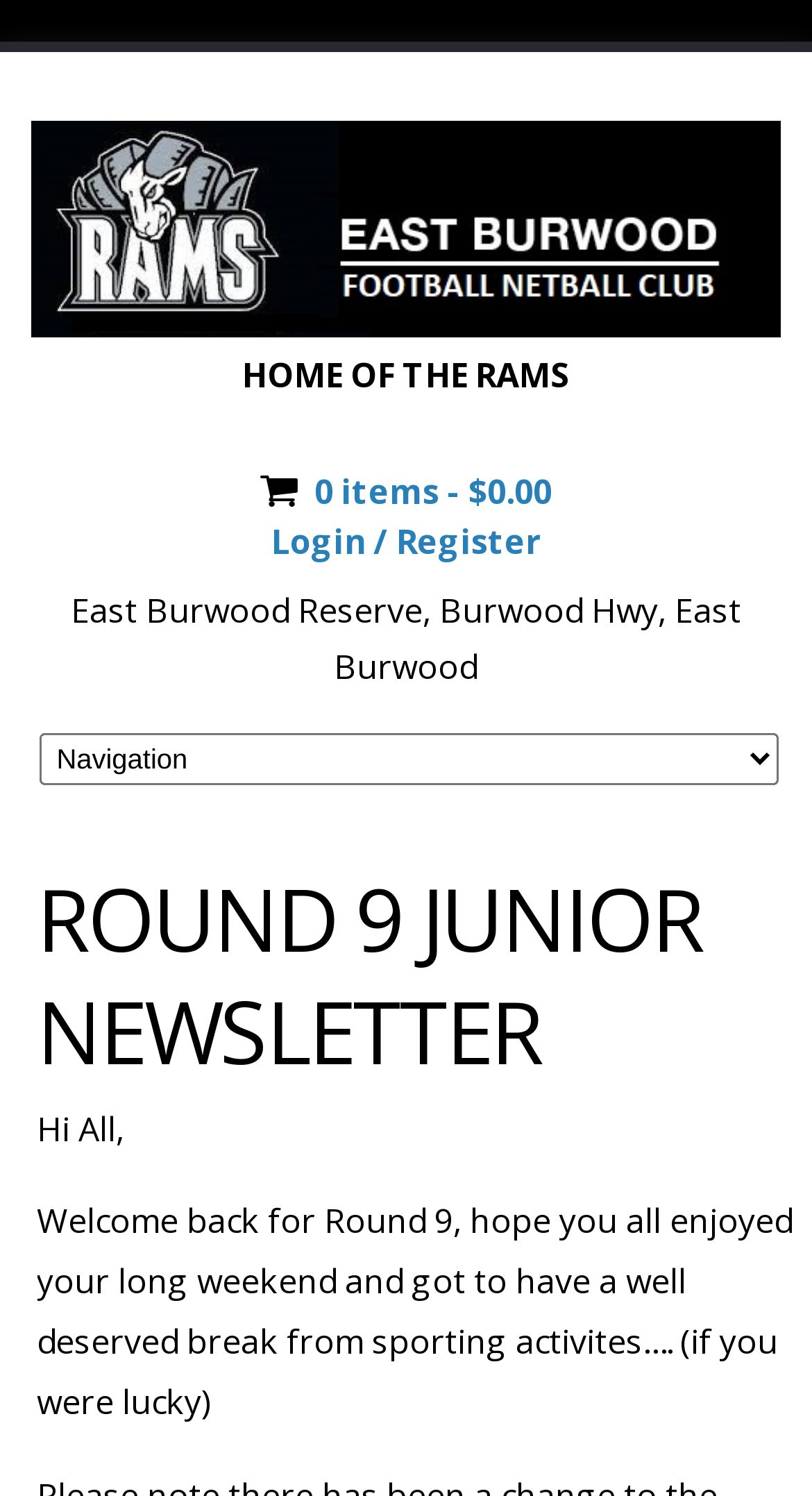Analyze the image and answer the question with as much detail as possible: 
What is the address of the East Burwood Reserve?

The address of the East Burwood Reserve can be found in the static text element which is located below the link elements at the top of the webpage. The text reads 'East Burwood Reserve, Burwood Hwy, East Burwood'.